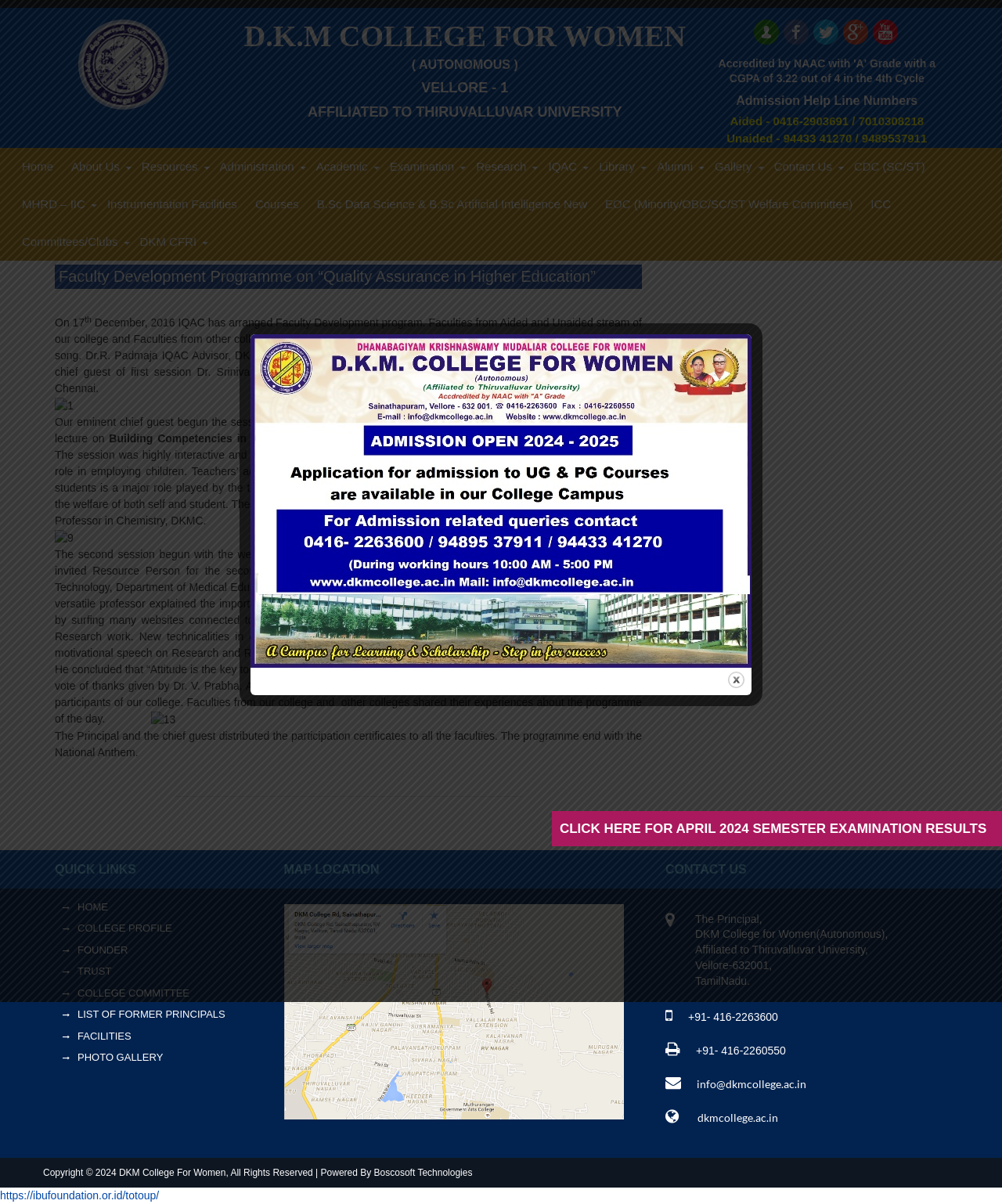How many images are there in the article section?
Carefully analyze the image and provide a detailed answer to the question.

The article section of the webpage contains four images, which can be identified by their IDs: 497, 503, 509, and 511. These images are embedded within the static text elements that describe the faculty development program.